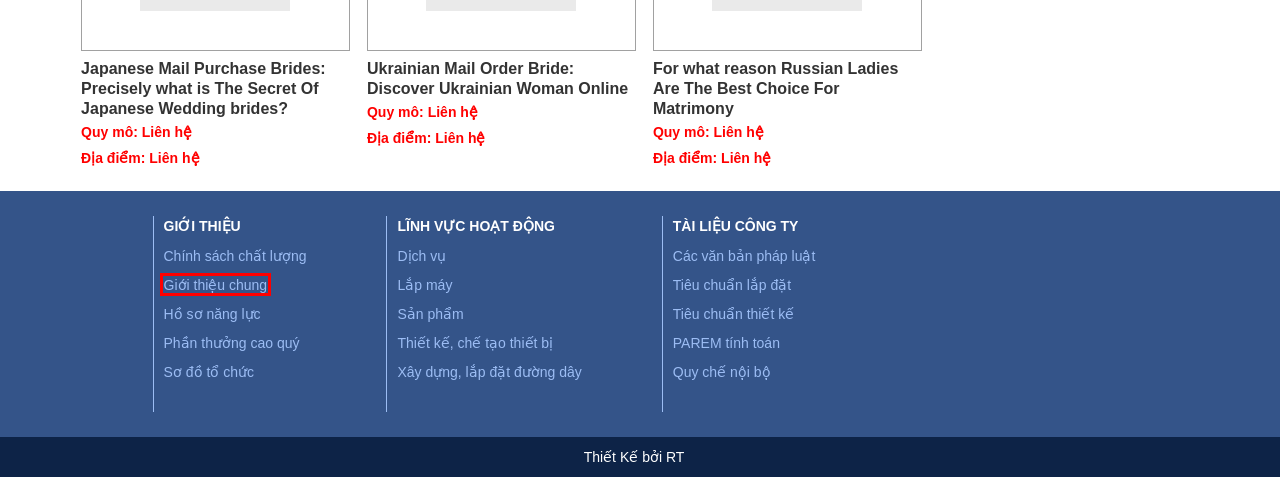You have a screenshot of a webpage where a red bounding box highlights a specific UI element. Identify the description that best matches the resulting webpage after the highlighted element is clicked. The choices are:
A. Phần thưởng cao quý
B. Giới thiệu chung
C. Sơ đồ tổ chức
D. Quy chế nội bộ
E. Chính sách chất lượng
F. Các văn bản pháp luật
G. Dịch vụ
H. Tiêu chuẩn lắp đặt

B